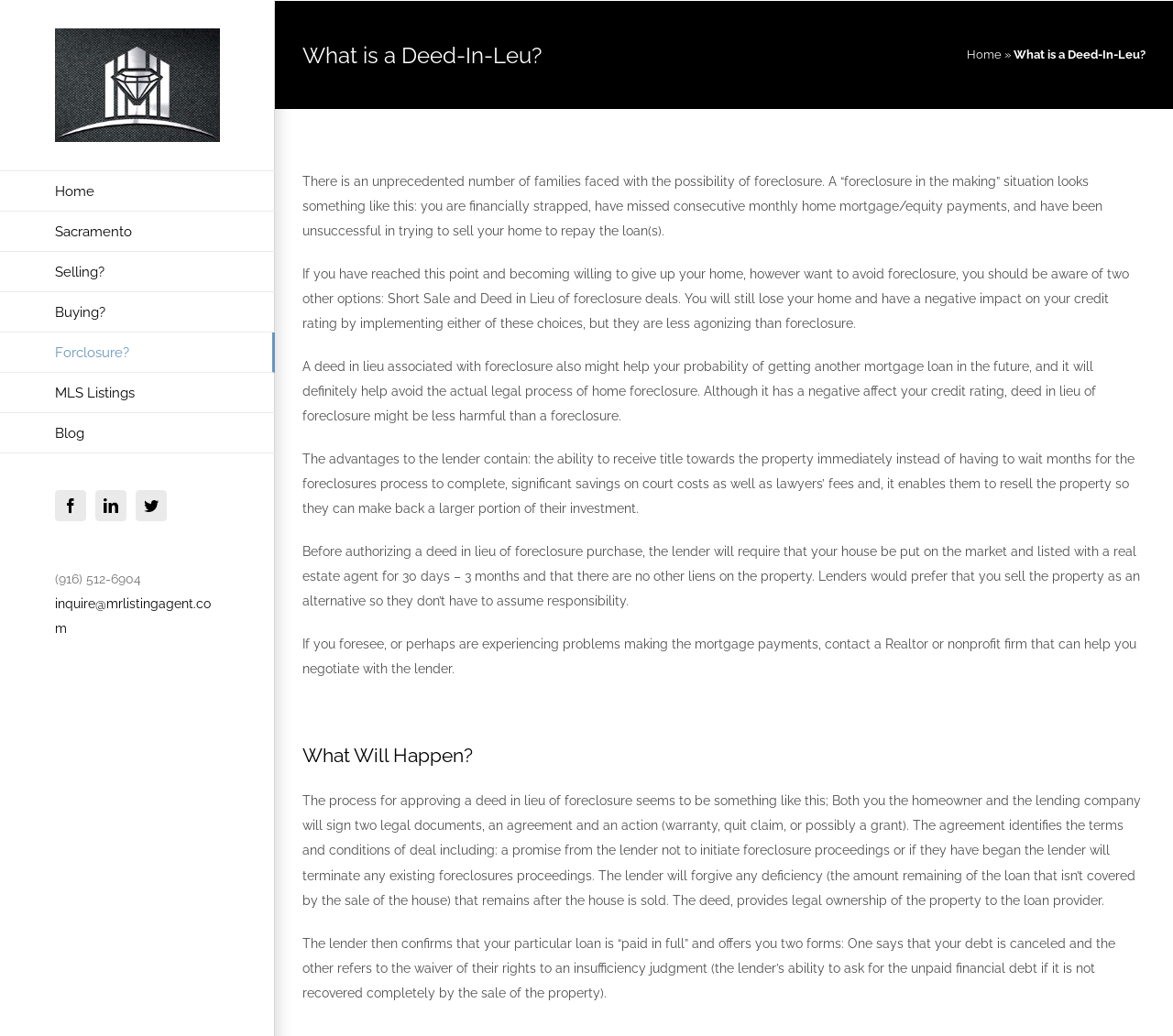Locate the bounding box coordinates of the clickable part needed for the task: "Click the 'inquire@mrlistingagent.com' email link".

[0.047, 0.576, 0.18, 0.614]